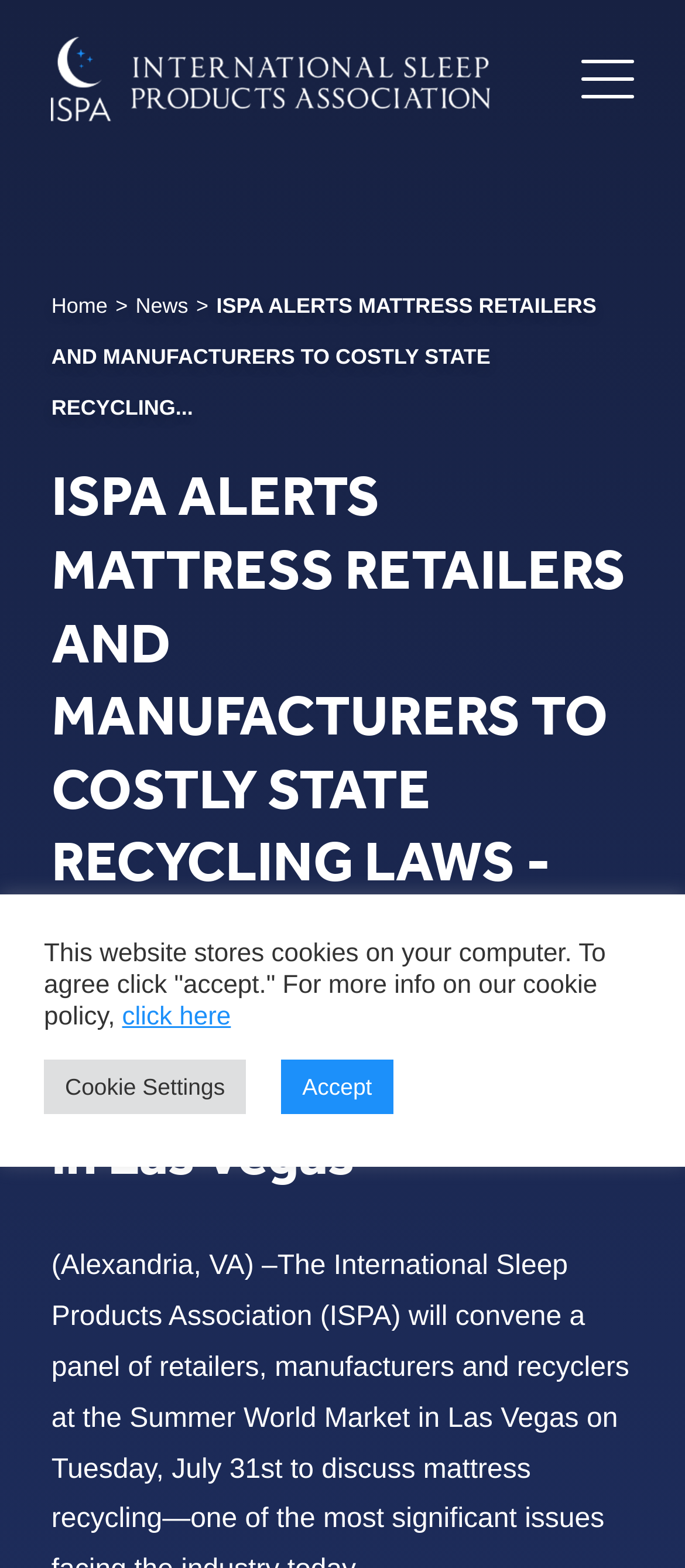Using the provided description 12 Inch Active Floor Monitor, find the bounding box coordinates for the UI element. Provide the coordinates in (top-left x, top-left y, bottom-right x, bottom-right y) format, ensuring all values are between 0 and 1.

None